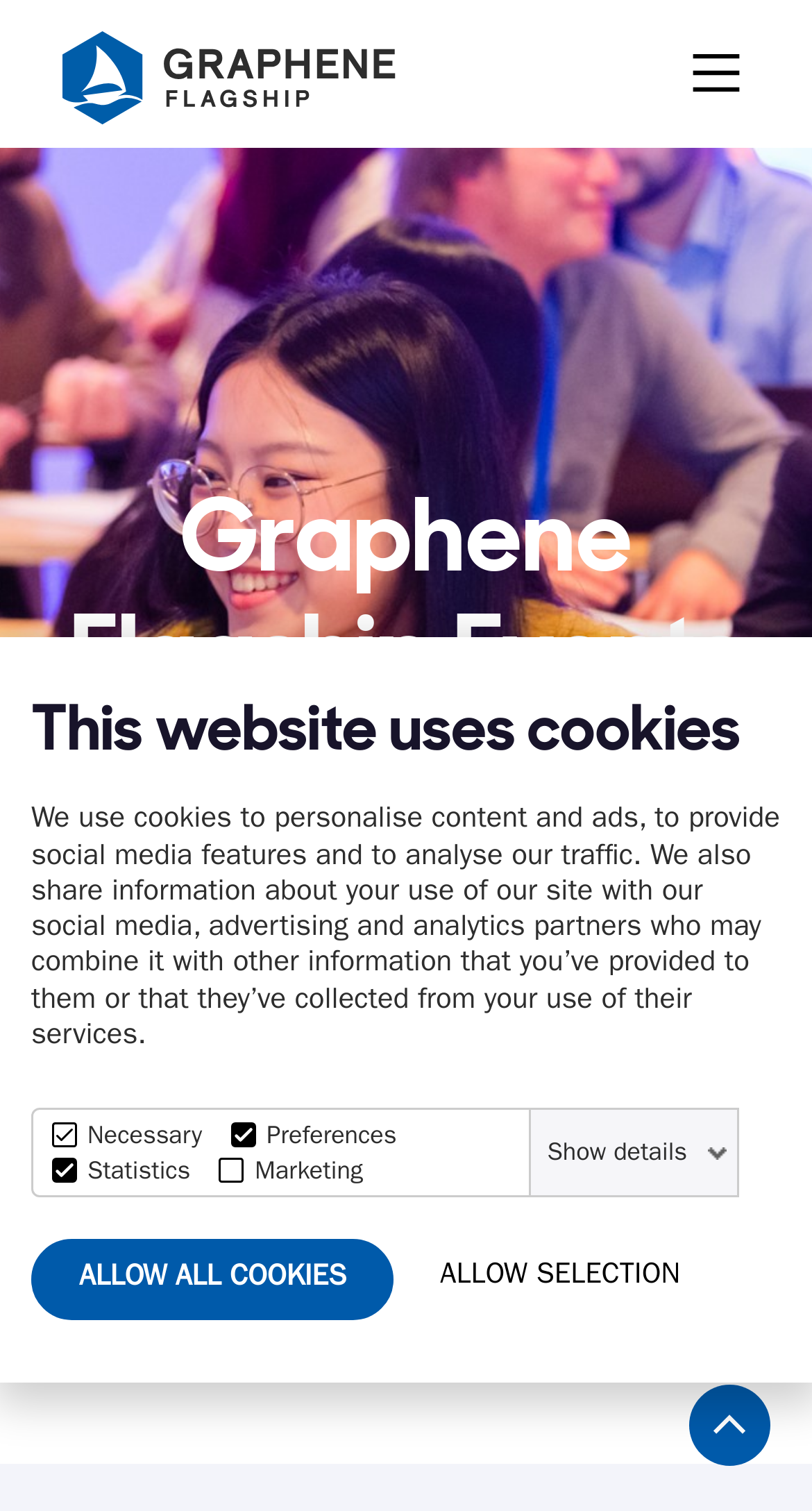Please specify the bounding box coordinates of the region to click in order to perform the following instruction: "Fill in the required field".

None